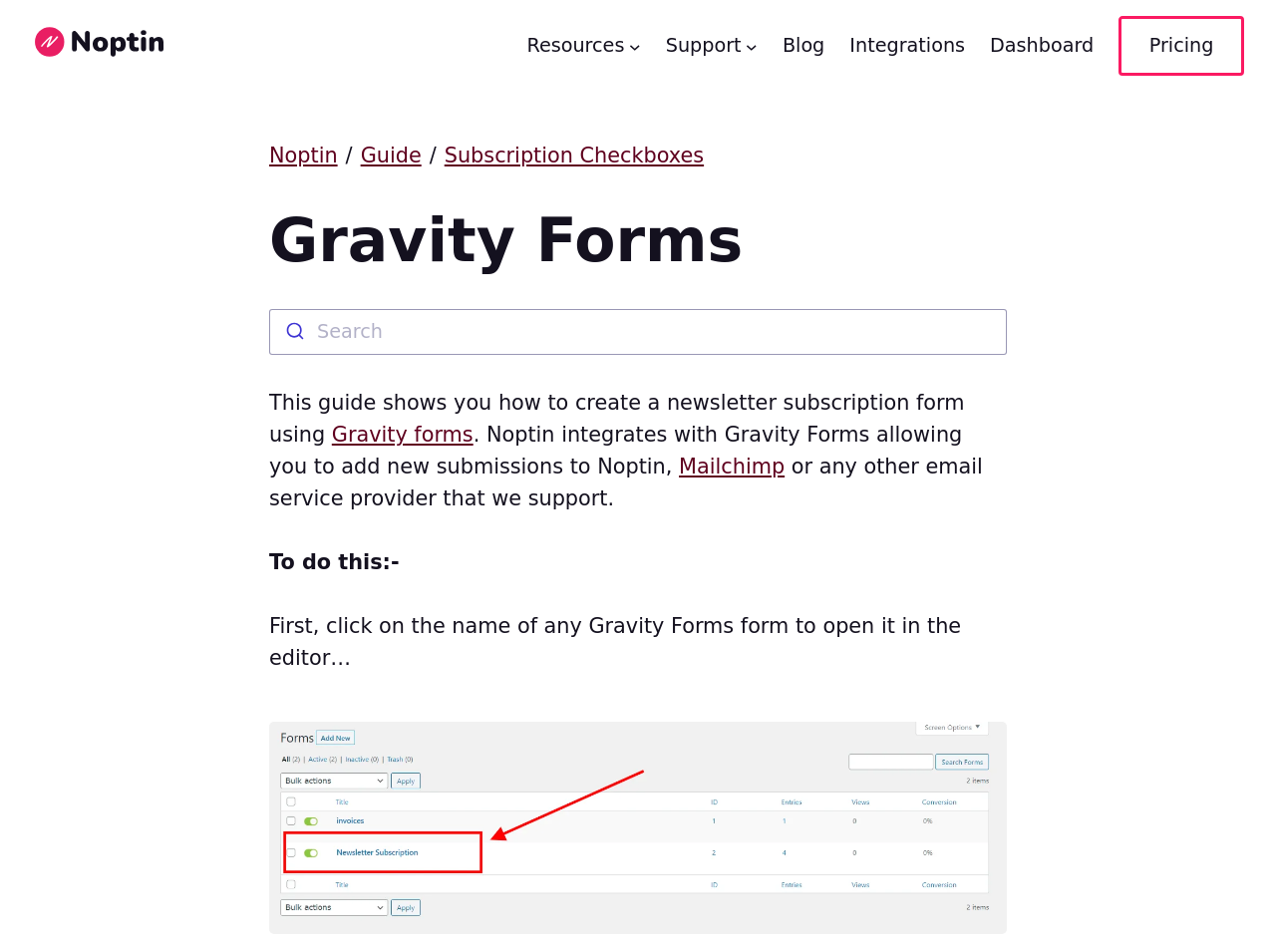Articulate a detailed summary of the webpage's content and design.

The webpage is a documentation guide for integrating Gravity Forms with Noptin. At the top left corner, there is a logo image. Next to it, there is a header navigation menu with links to various resources, including Support, Blog, Integrations, Dashboard, and Pricing.

Below the header navigation, there is a breadcrumbs navigation section that shows the current location in the documentation, with links to Noptin, Guide, and Subscription Checkboxes.

The main content of the page starts with a heading that reads "Gravity Forms". Below the heading, there is a search combobox with a submit button. The search box is accompanied by a small image.

The main text of the guide starts with a paragraph that explains the purpose of the guide, which is to create a newsletter subscription form using Gravity Forms and link it to Noptin. The text mentions that Noptin integrates with Gravity Forms, allowing users to add new submissions to Noptin or other email service providers.

The guide then provides step-by-step instructions, with the first step being to click on the name of any Gravity Forms form to open it in the editor. This step is accompanied by a figure, which is an image that illustrates the process.

Overall, the webpage is a detailed guide that provides instructions and explanations for integrating Gravity Forms with Noptin, with a focus on creating a newsletter subscription form.